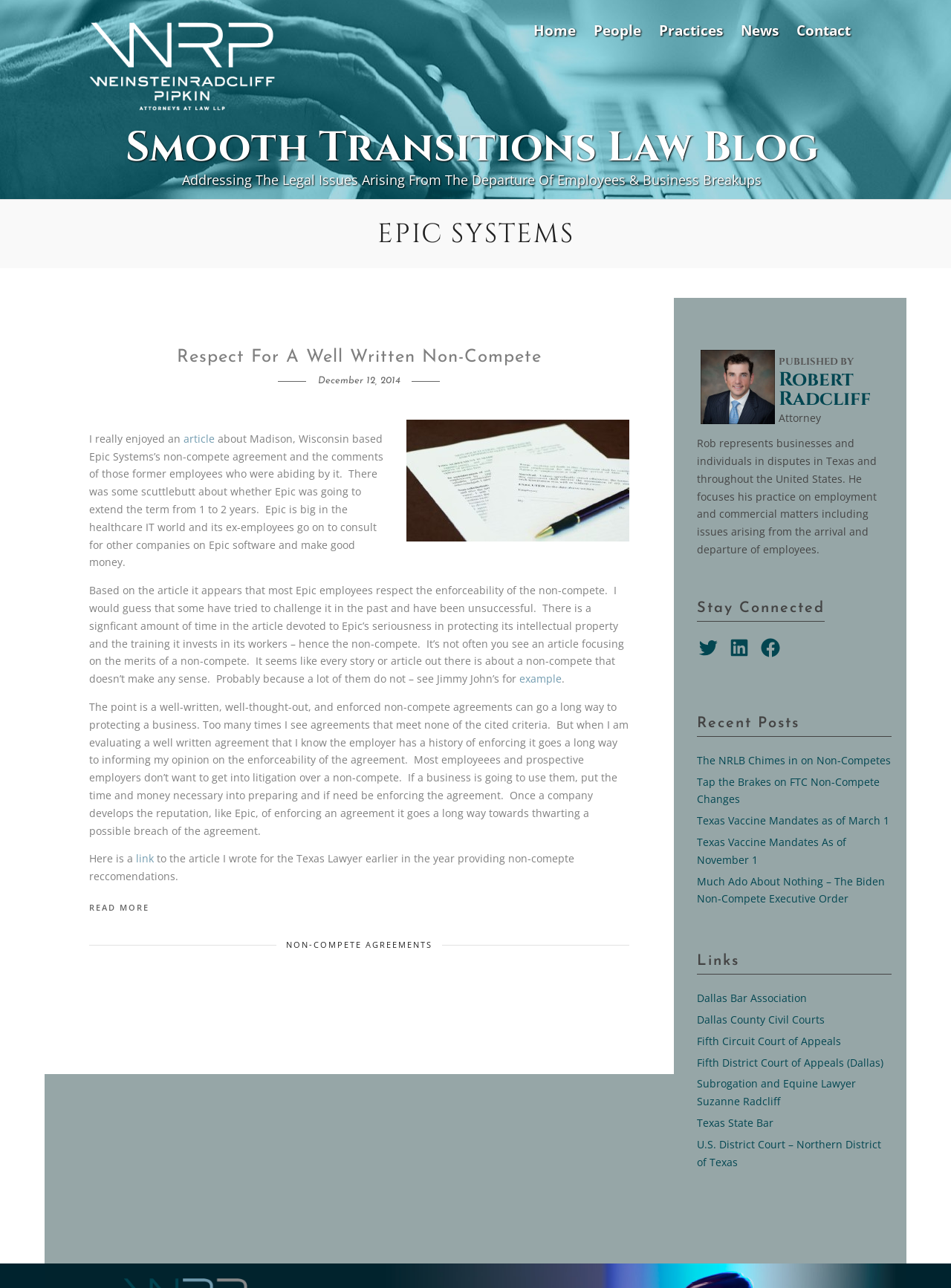Kindly determine the bounding box coordinates for the clickable area to achieve the given instruction: "Read the article about non-compete agreements".

[0.186, 0.271, 0.569, 0.284]